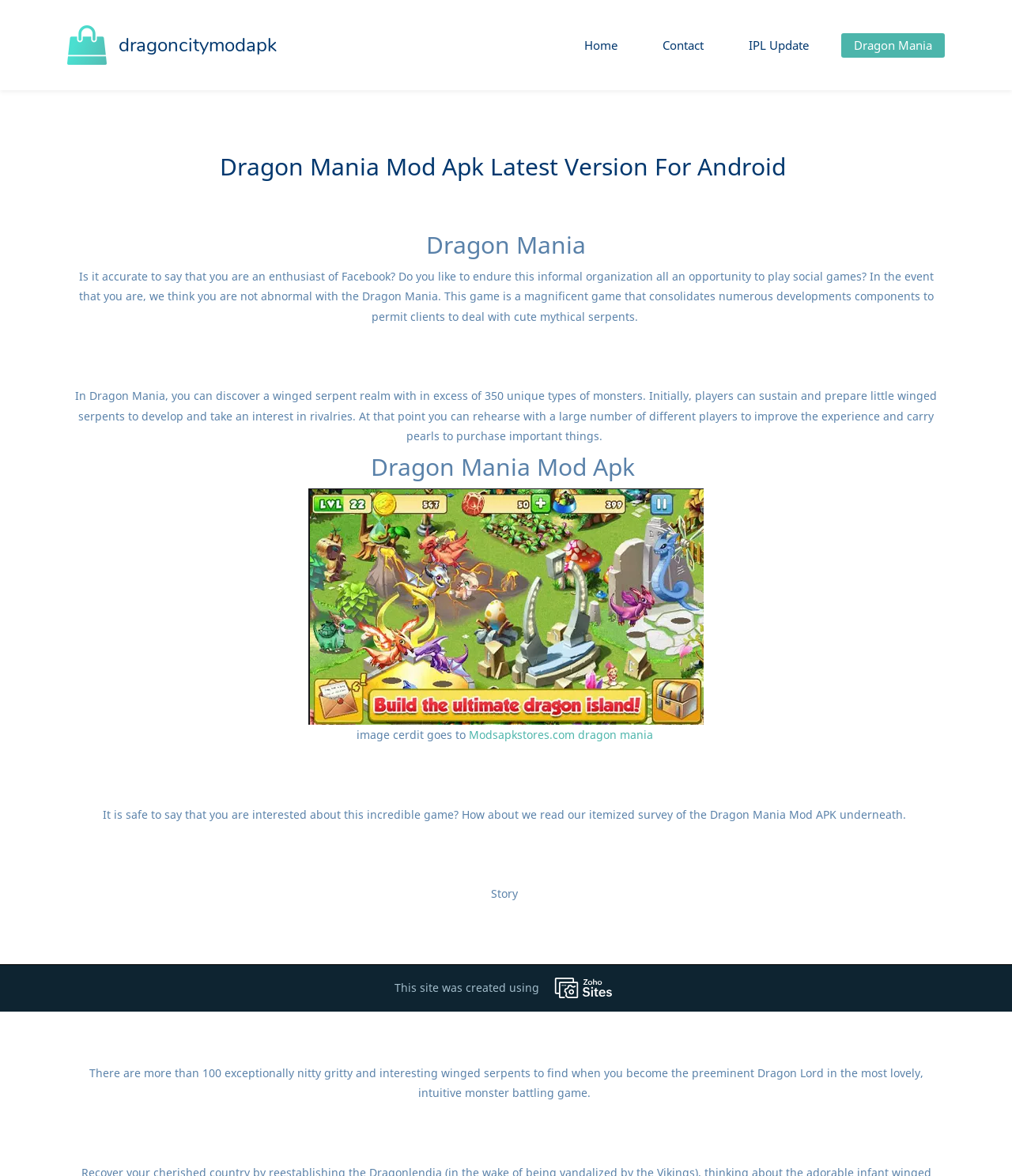Please find the bounding box coordinates in the format (top-left x, top-left y, bottom-right x, bottom-right y) for the given element description. Ensure the coordinates are floating point numbers between 0 and 1. Description: Modsapkstores.com dragon mania

[0.463, 0.618, 0.645, 0.631]